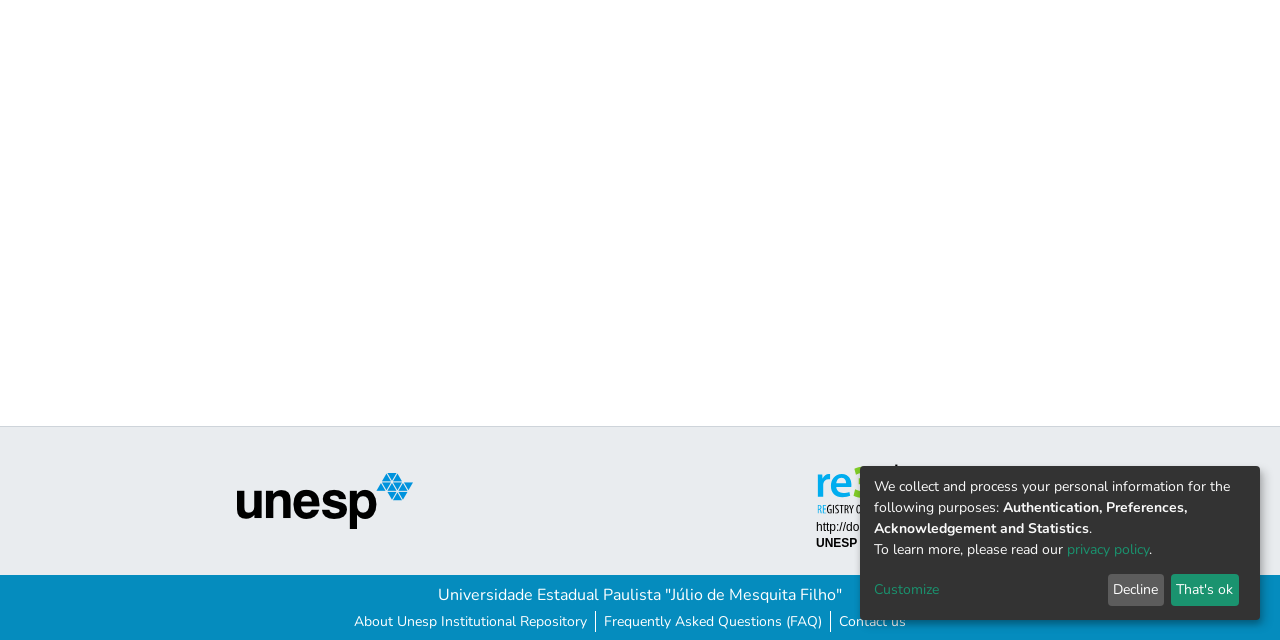Extract the bounding box for the UI element that matches this description: "About".

None